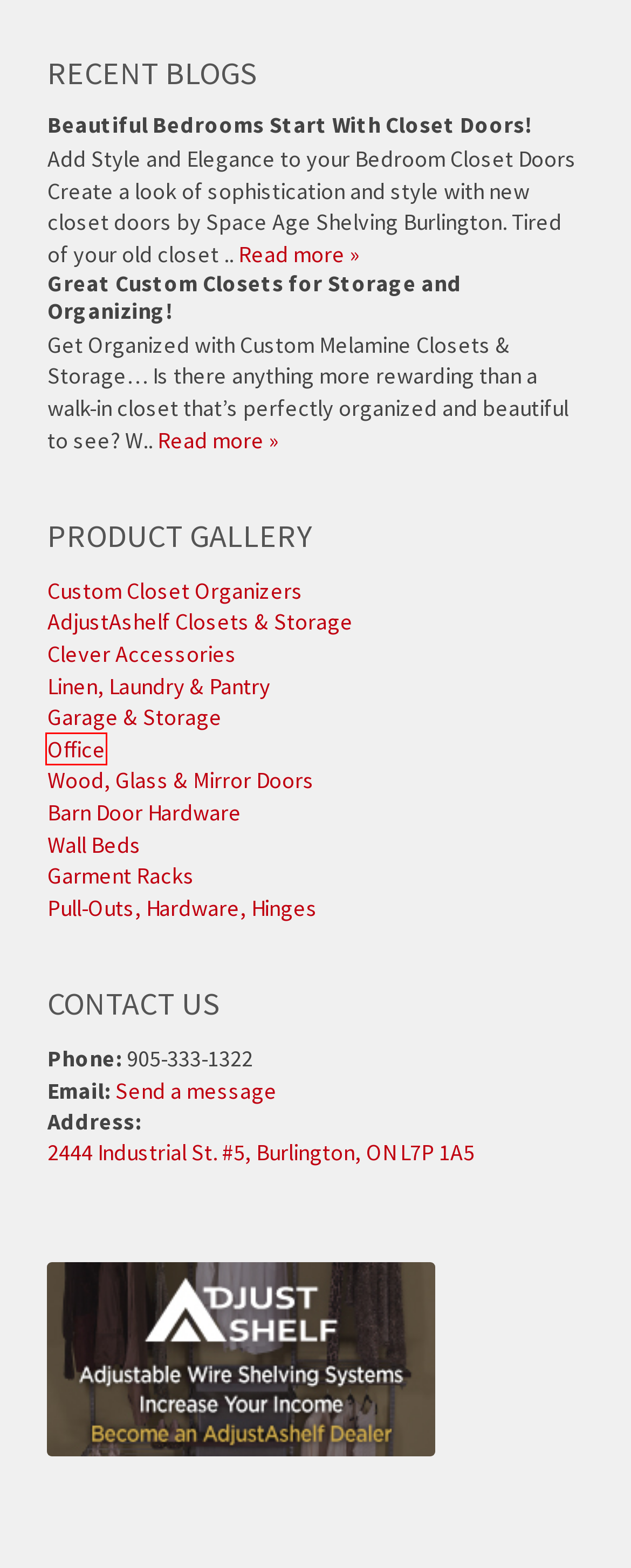Given a webpage screenshot featuring a red rectangle around a UI element, please determine the best description for the new webpage that appears after the element within the bounding box is clicked. The options are:
A. Linen, Laundry & Pantry - Space Age Shelving Burlington
B. Garage & Storage - Space Age Shelving Burlington
C. AdjustAshelf Closets & Storage - Space Age Shelving Burlington
D. Barn Door Hardware - Space Age Shelving Burlington
E. Great Custom Closets for Storage and Organizing! - Space Age Shelving Burlington
F. Custom Closet Organizers - Space Age Shelving Burlington
G. Pull-Outs, Hardware, Hinges - Space Age Shelving Burlington
H. Office - Space Age Shelving Burlington

H